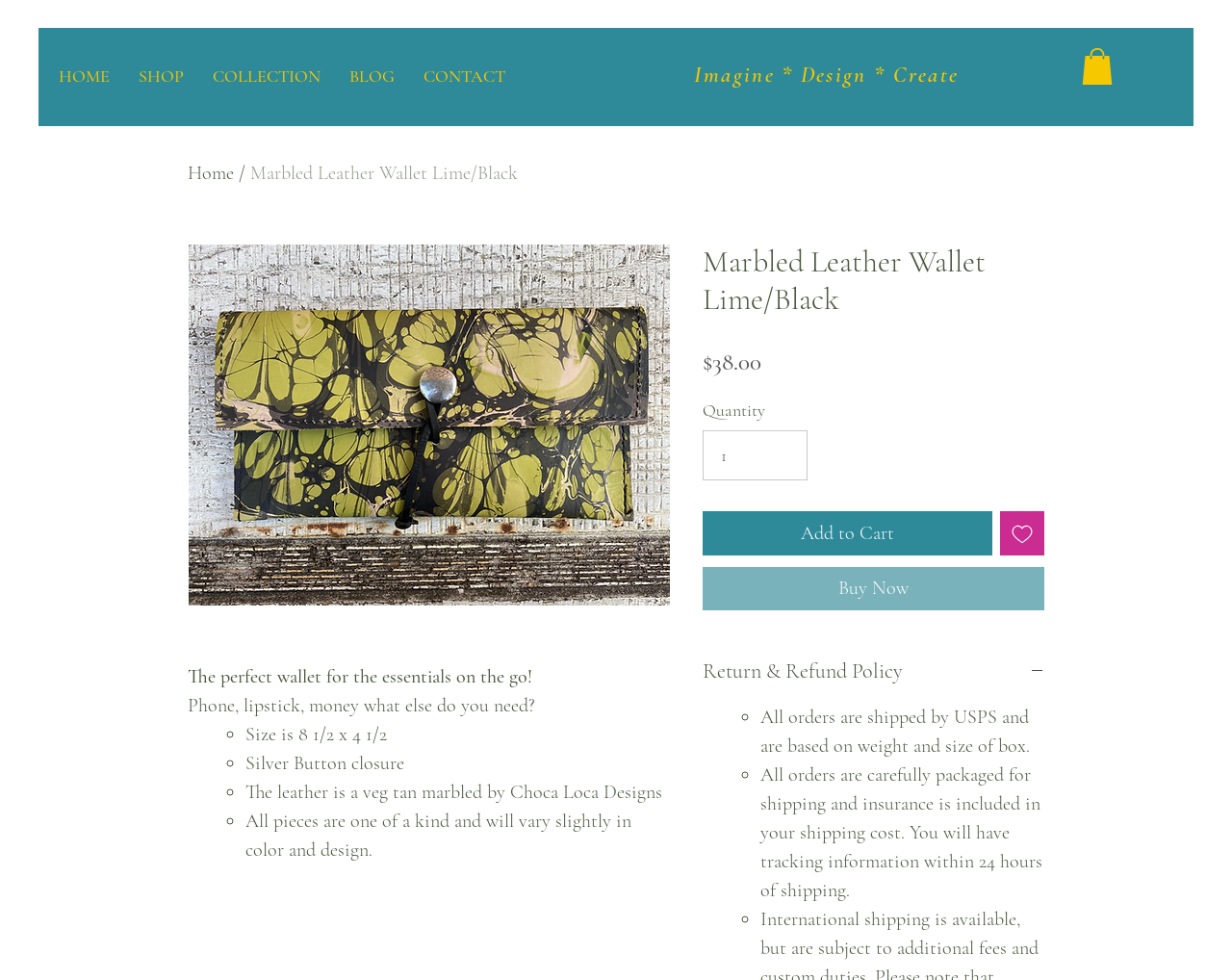Determine the bounding box coordinates of the element that should be clicked to execute the following command: "View the 'Marbled Leather Wallet Lime/Black' product details".

[0.57, 0.249, 0.848, 0.324]